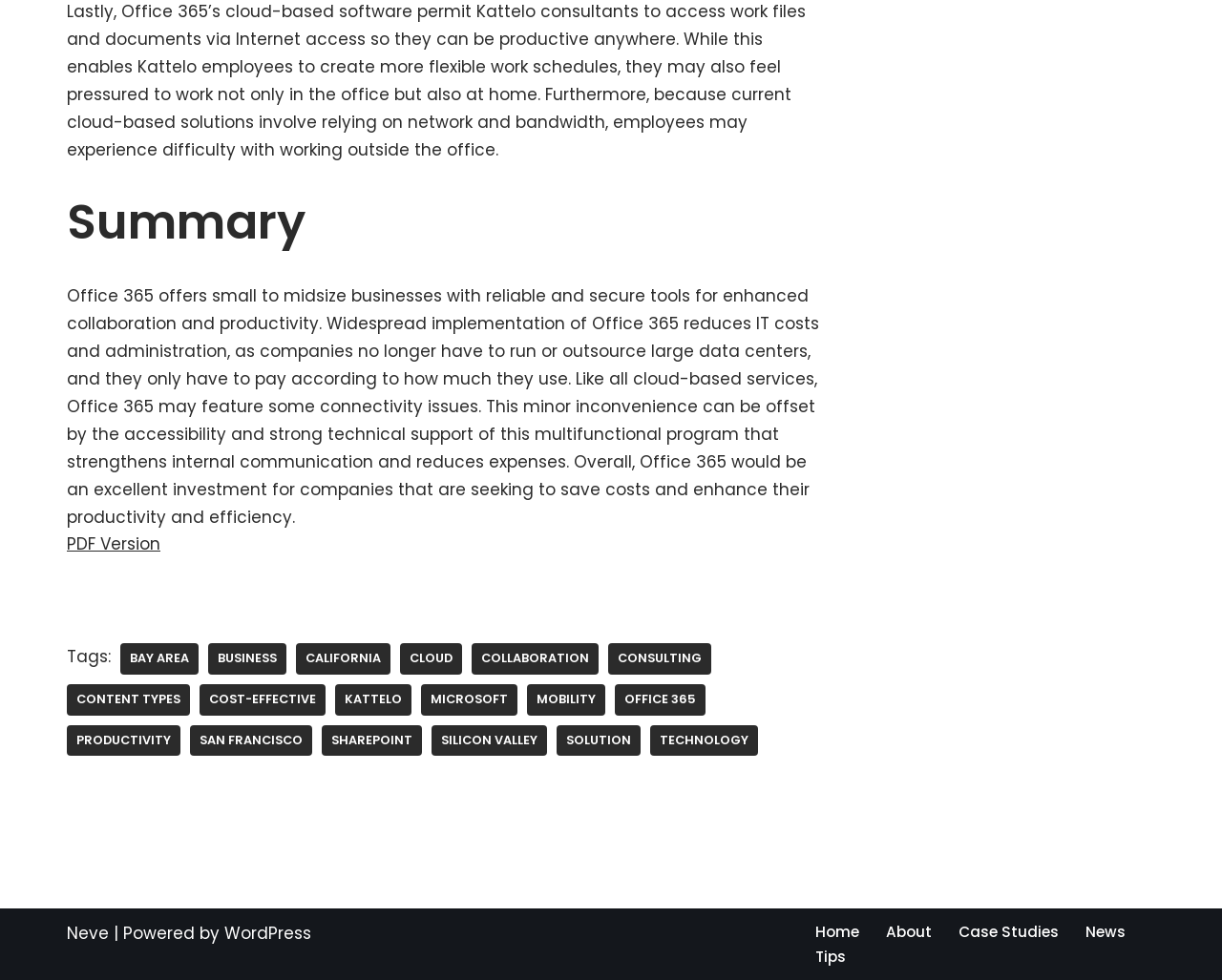Extract the bounding box for the UI element that matches this description: "content types".

[0.055, 0.698, 0.155, 0.73]